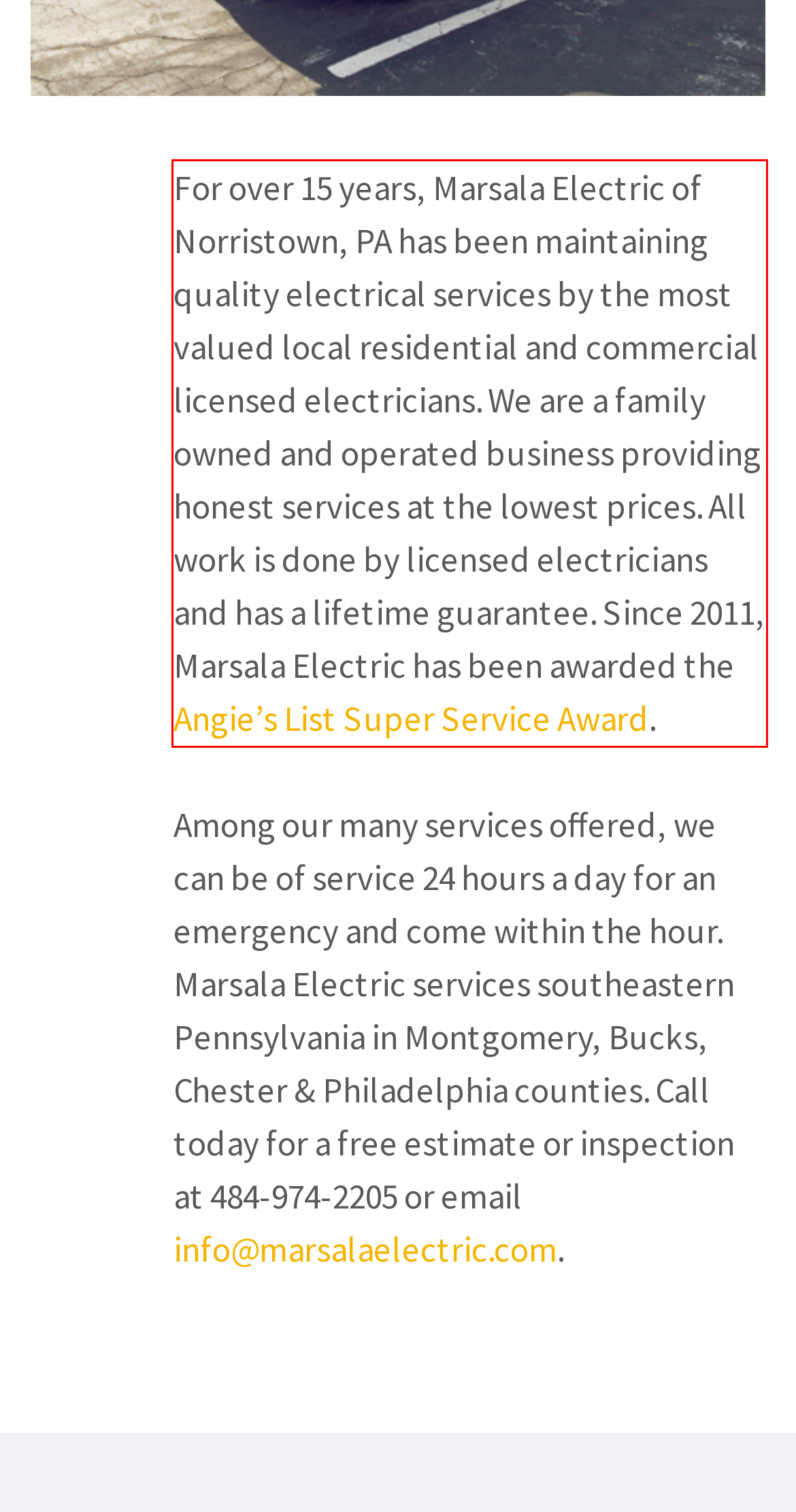Within the screenshot of the webpage, locate the red bounding box and use OCR to identify and provide the text content inside it.

For over 15 years, Marsala Electric of Norristown, PA has been maintaining quality electrical services by the most valued local residential and commercial licensed electricians. We are a family owned and operated business providing honest services at the lowest prices. All work is done by licensed electricians and has a lifetime guarantee. Since 2011, Marsala Electric has been awarded the Angie’s List Super Service Award.